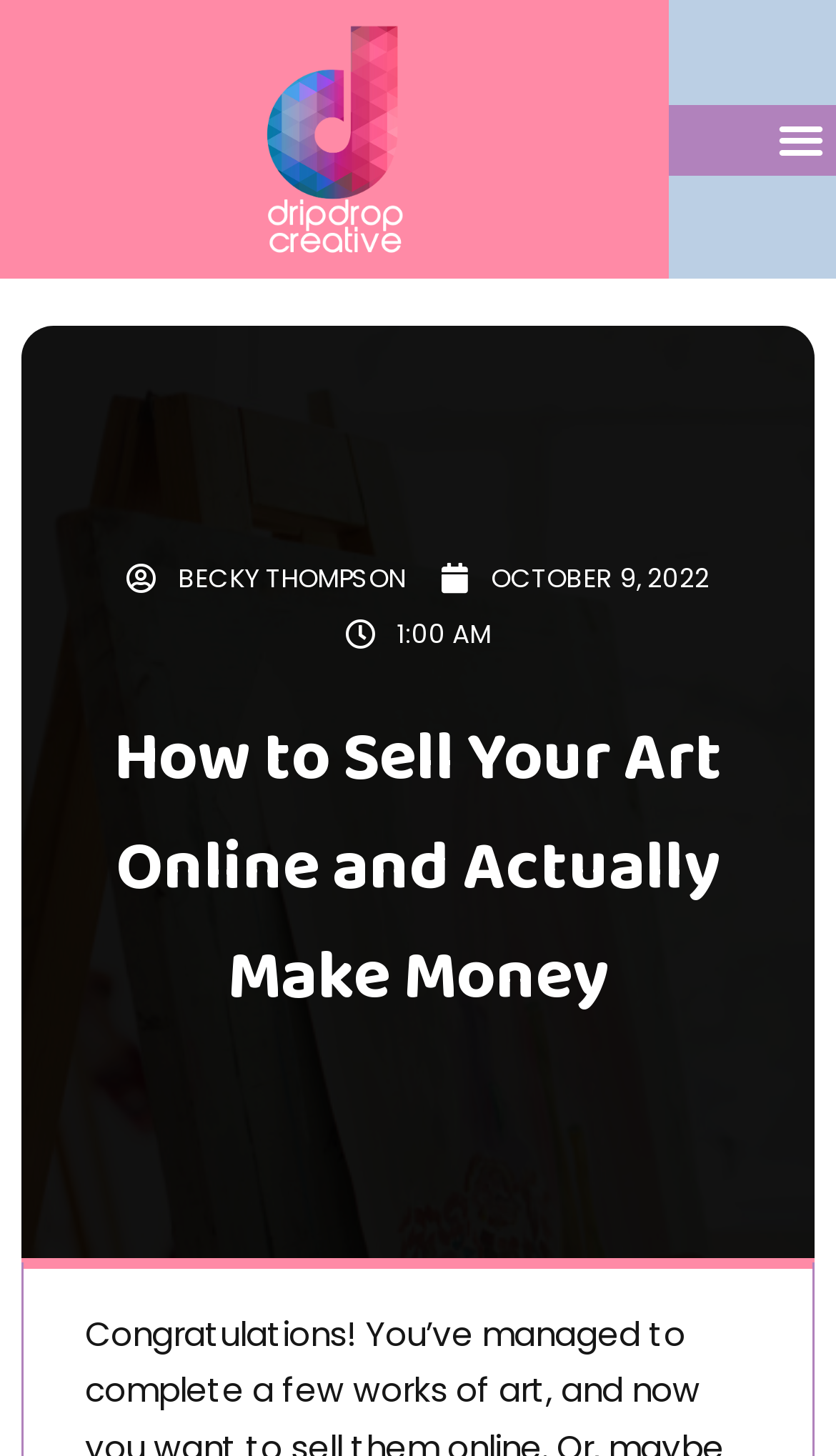What is the purpose of the button in the top right corner?
Respond to the question with a single word or phrase according to the image.

Menu Toggle